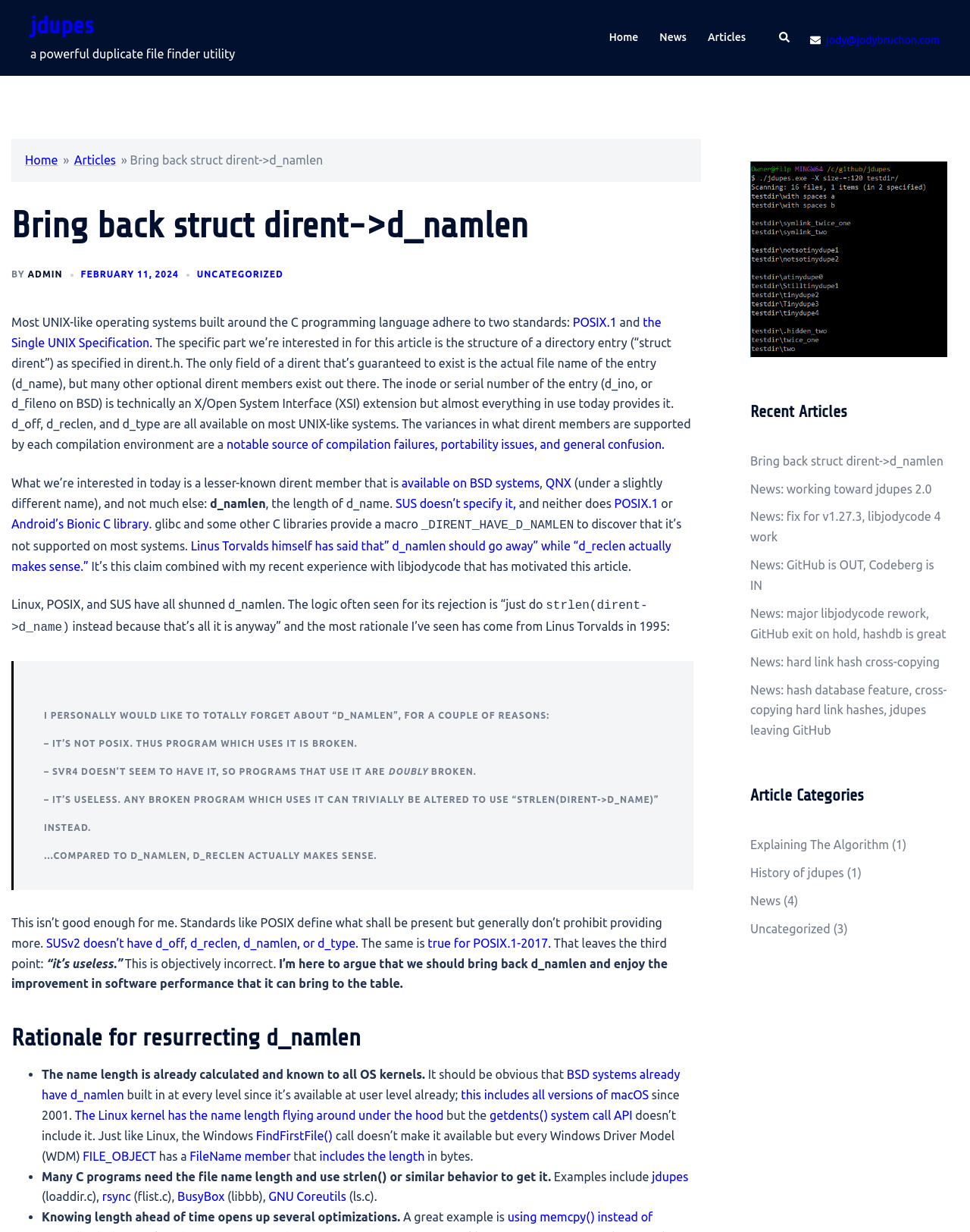Give an extensive and precise description of the webpage.

This webpage is about an article discussing the importance of bringing back the `d_namlen` struct member in the `dirent` structure, which is a part of the POSIX standard. The article argues that this member, which represents the length of the file name, should be included in the `dirent` structure to improve software performance.

At the top of the page, there is a navigation menu with links to "Home", "News", "Articles", and "Search". Below this menu, there is a heading that reads "Bring back struct dirent->d_namlen" followed by a brief introduction to the article.

The main content of the article is divided into several sections. The first section discusses the importance of the `d_namlen` member and how it is already available on BSD systems. The second section quotes Linus Torvalds, the creator of Linux, who has expressed his dislike for the `d_namlen` member.

The article then presents a rationale for bringing back the `d_namlen` member, including the fact that the name length is already calculated and known to all OS kernels, and that it is already available on BSD systems and macOS. The article also mentions that the Linux kernel has the name length available under the hood, but it is not exposed through the `getdents()` system call API.

Throughout the article, there are several links to external sources, including the POSIX standard and the Linux kernel documentation. There are also several blockquotes that highlight important points made by Linus Torvalds and others.

At the bottom of the page, there is a section titled "Rationale for resurrecting d_namlen" that summarizes the main points made in the article. This section is followed by a list of bullet points that outline the benefits of bringing back the `d_namlen` member.